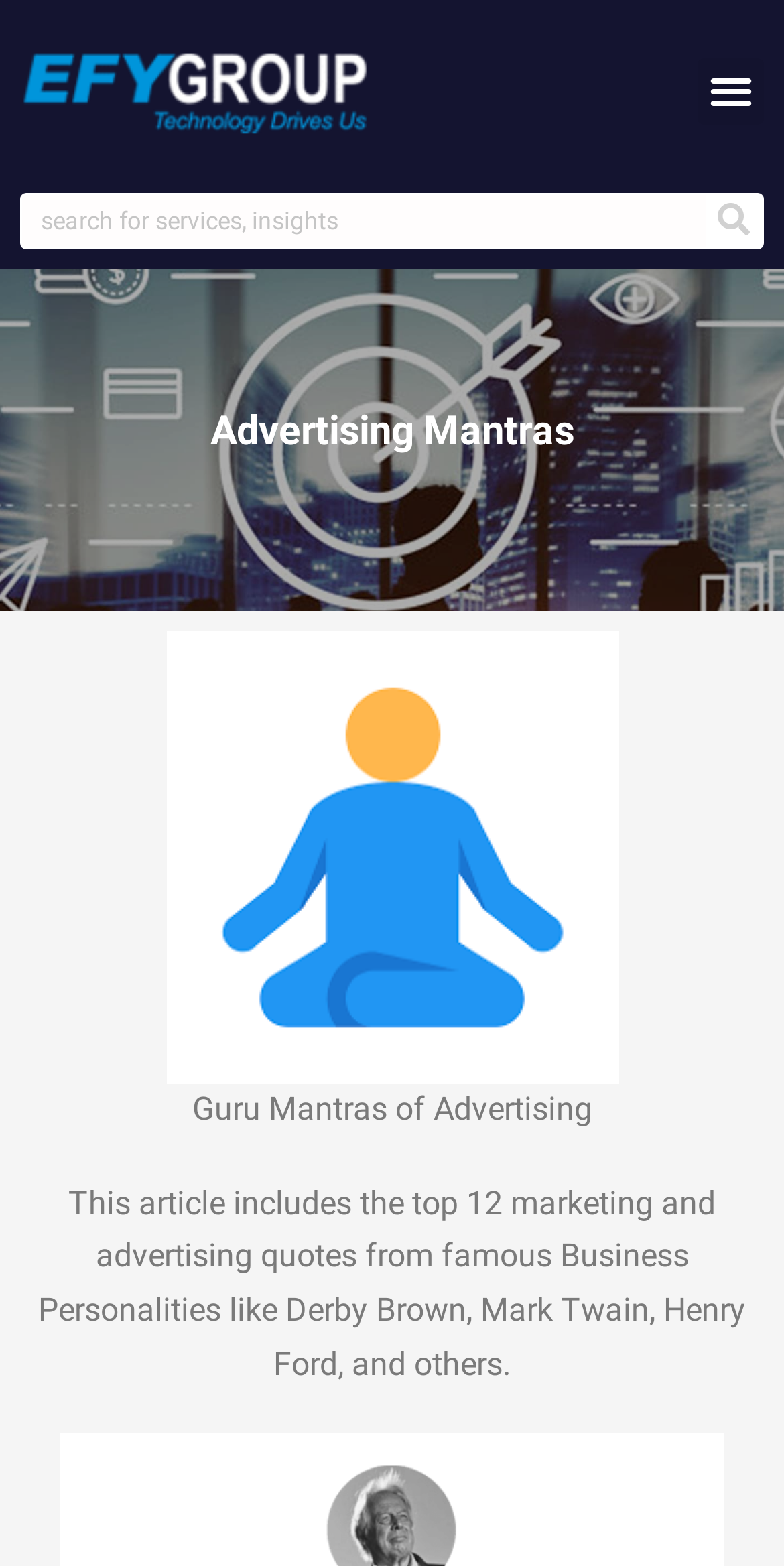Use the details in the image to answer the question thoroughly: 
How many quotes are mentioned in the article?

The article mentions that it includes the top 12 marketing and advertising quotes from famous Business Personalities like Derby Brown, Mark Twain, Henry Ford, and others.